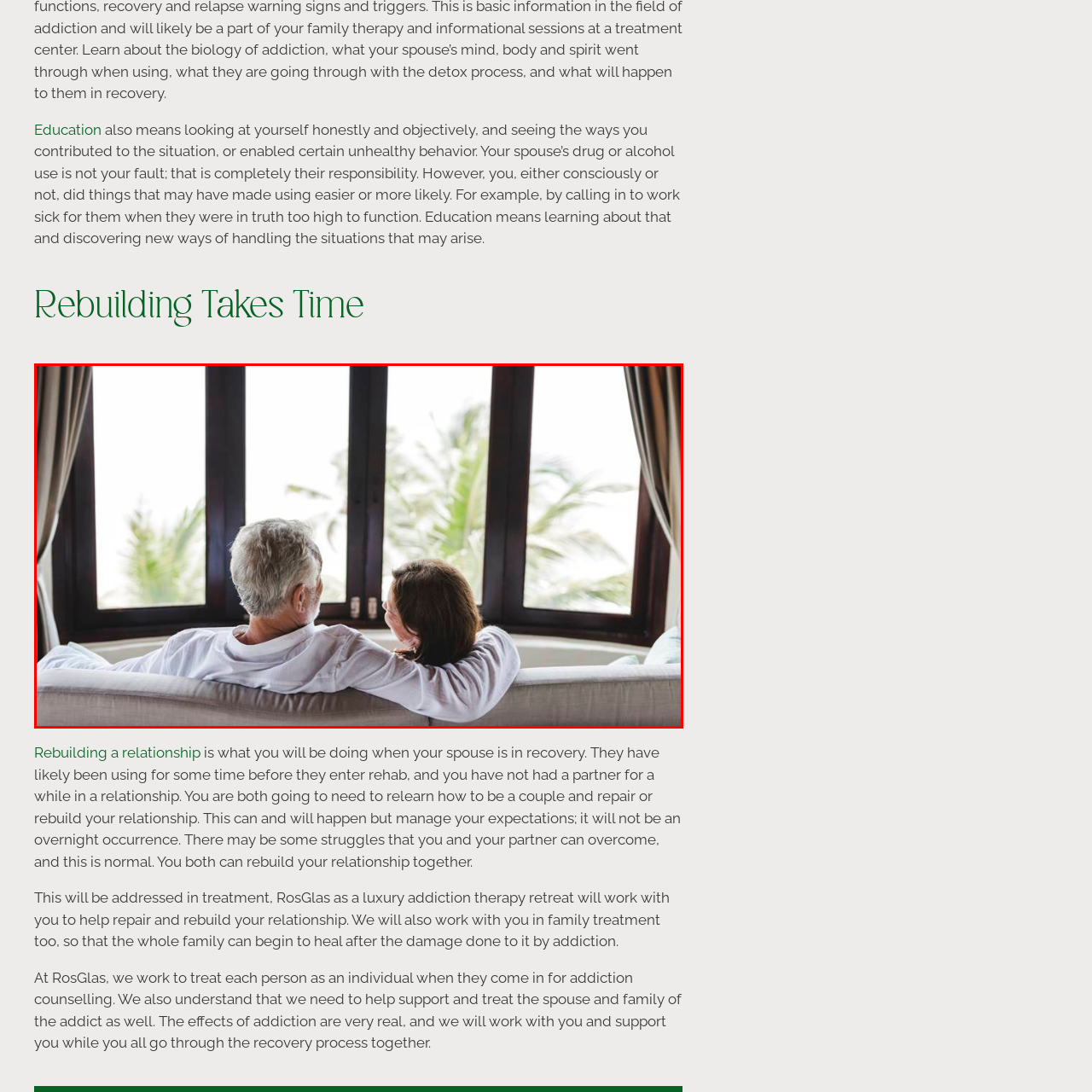Examine the portion within the green circle, Are the palm trees outside the living area? 
Reply succinctly with a single word or phrase.

Yes